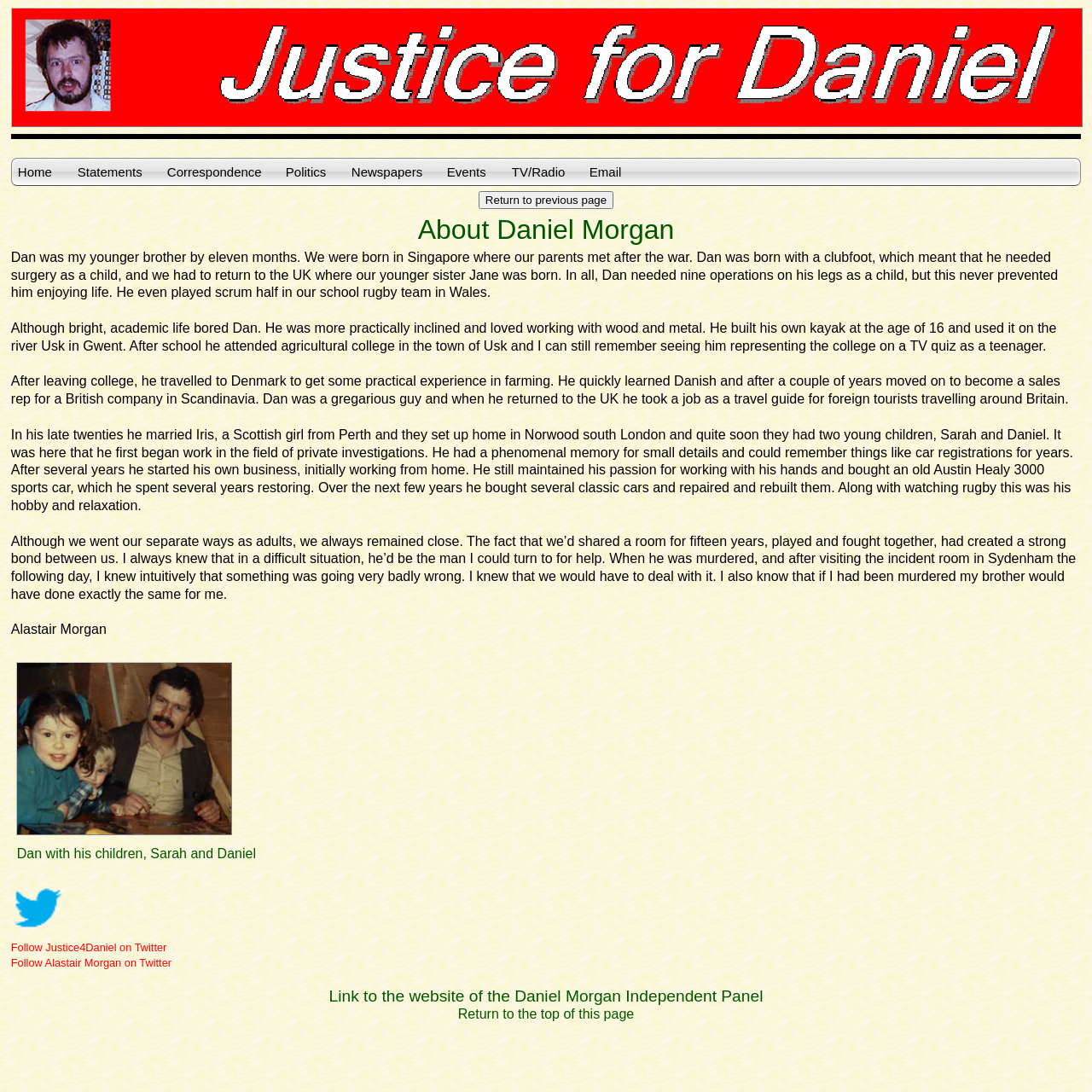What is the purpose of the link 'Email Alastair Morgan'?
Craft a detailed and extensive response to the question.

The link 'Email Alastair Morgan' is likely provided to allow visitors to contact Alastair Morgan, possibly to ask questions or provide information related to Daniel Morgan's life or the investigation into his murder.